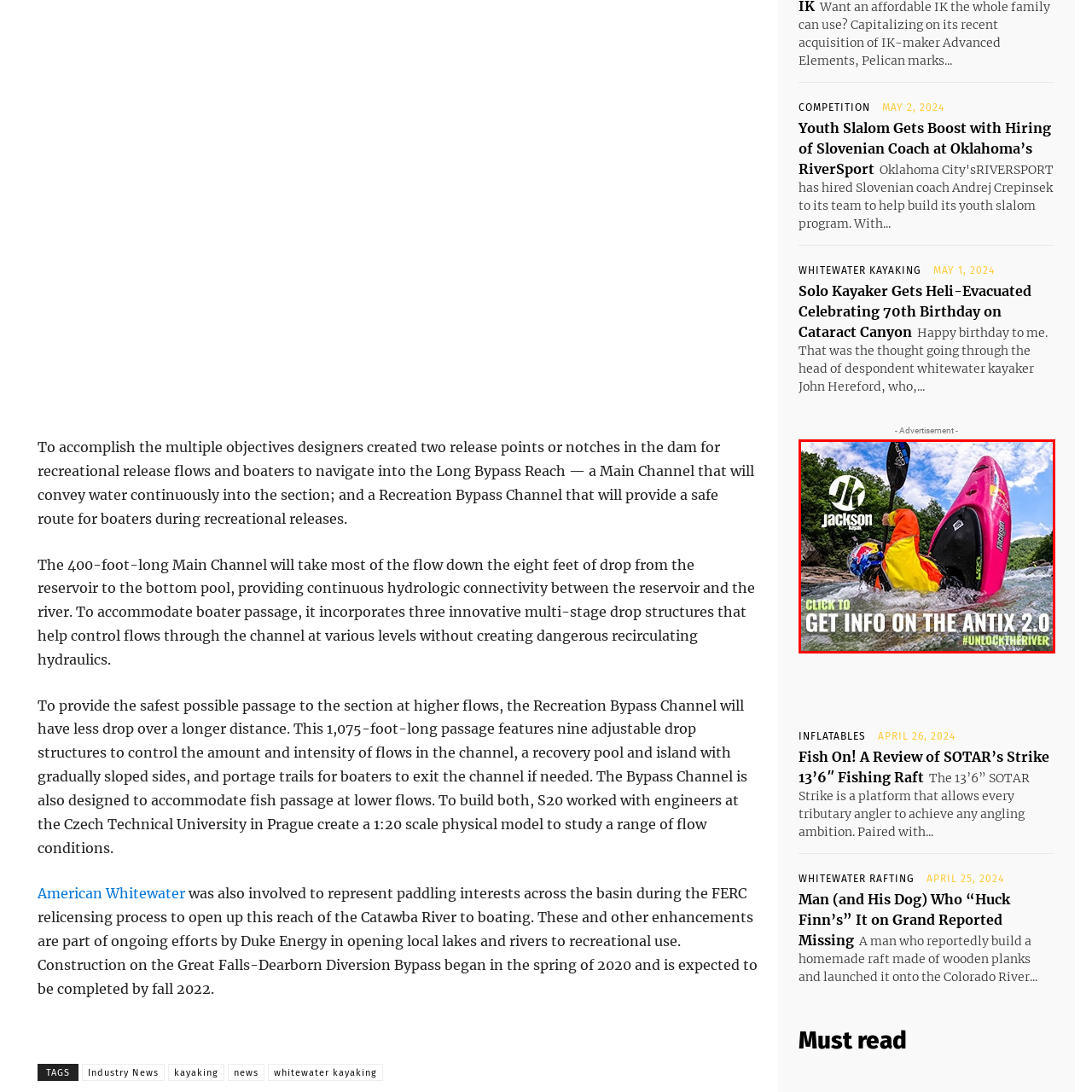Offer an in-depth description of the picture located within the red frame.

The image showcases a vibrant scene featuring a kayaker expertly maneuvering in the water, showcasing the Jackson Kayak Antix 2.0. The kayaker, clad in a colorful ensemble with a bright yellow jacket and helmet, signifies the thrilling experience of whitewater kayaking. With a paddle raised, the kayaker is dynamically positioned as they navigate through the flowing river, emphasizing skill and adventure. The backdrop features lush greenery and a partly cloudy sky, enhancing the sense of outdoor excitement.

Prominently displayed on the image is the Jackson Kayak logo, along with a call to action inviting viewers to "CLICK TO GET INFO ON THE ANTIX 2.0" and the hashtag #UNLOCKTHERIVER, suggesting an emphasis on exploration and engaging with nature through kayaking. This promotional content captures the essence of adventure sports, appealing to outdoor enthusiasts and water sports lovers alike.